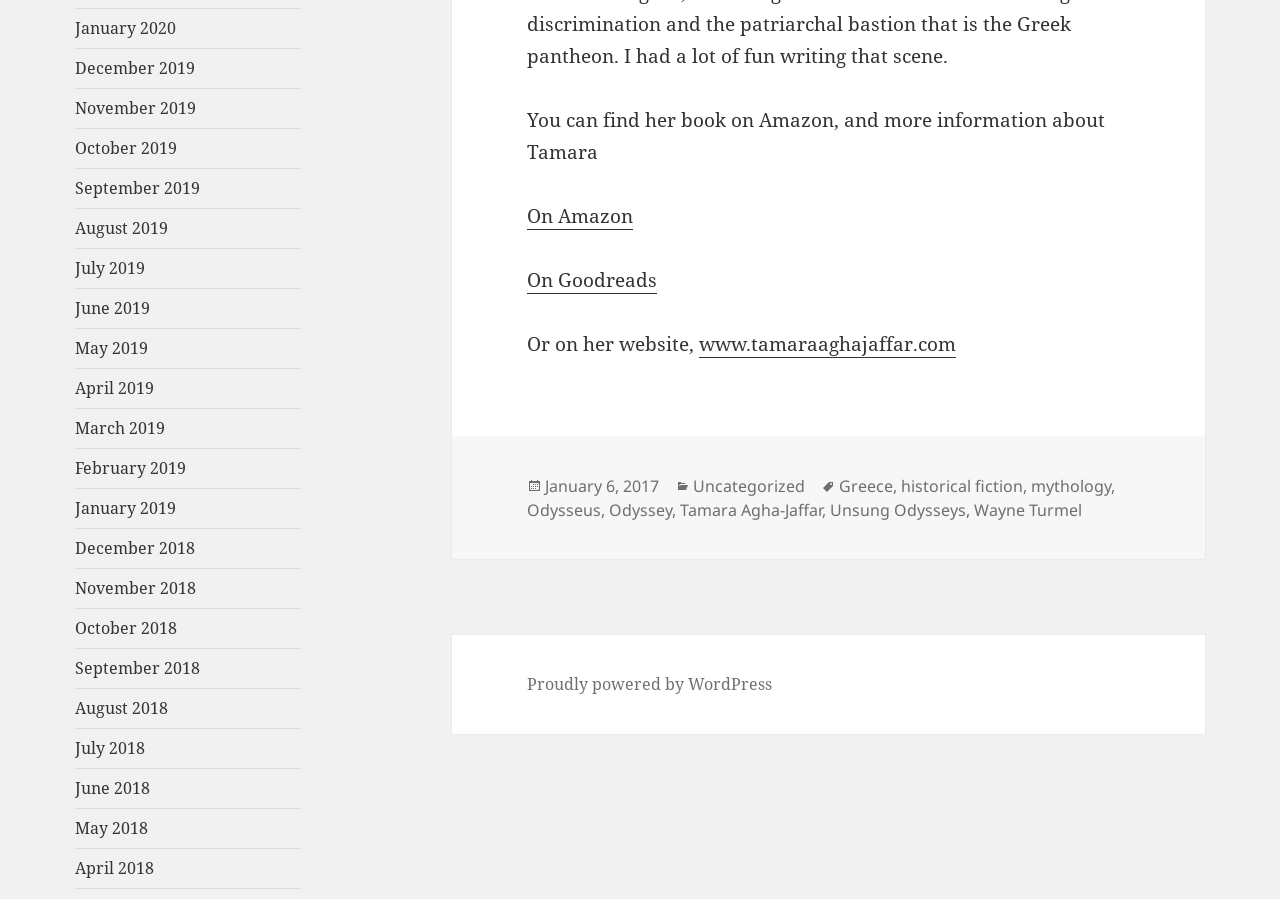What is the title of the book mentioned?
Relying on the image, give a concise answer in one word or a brief phrase.

Unsung Odysseys